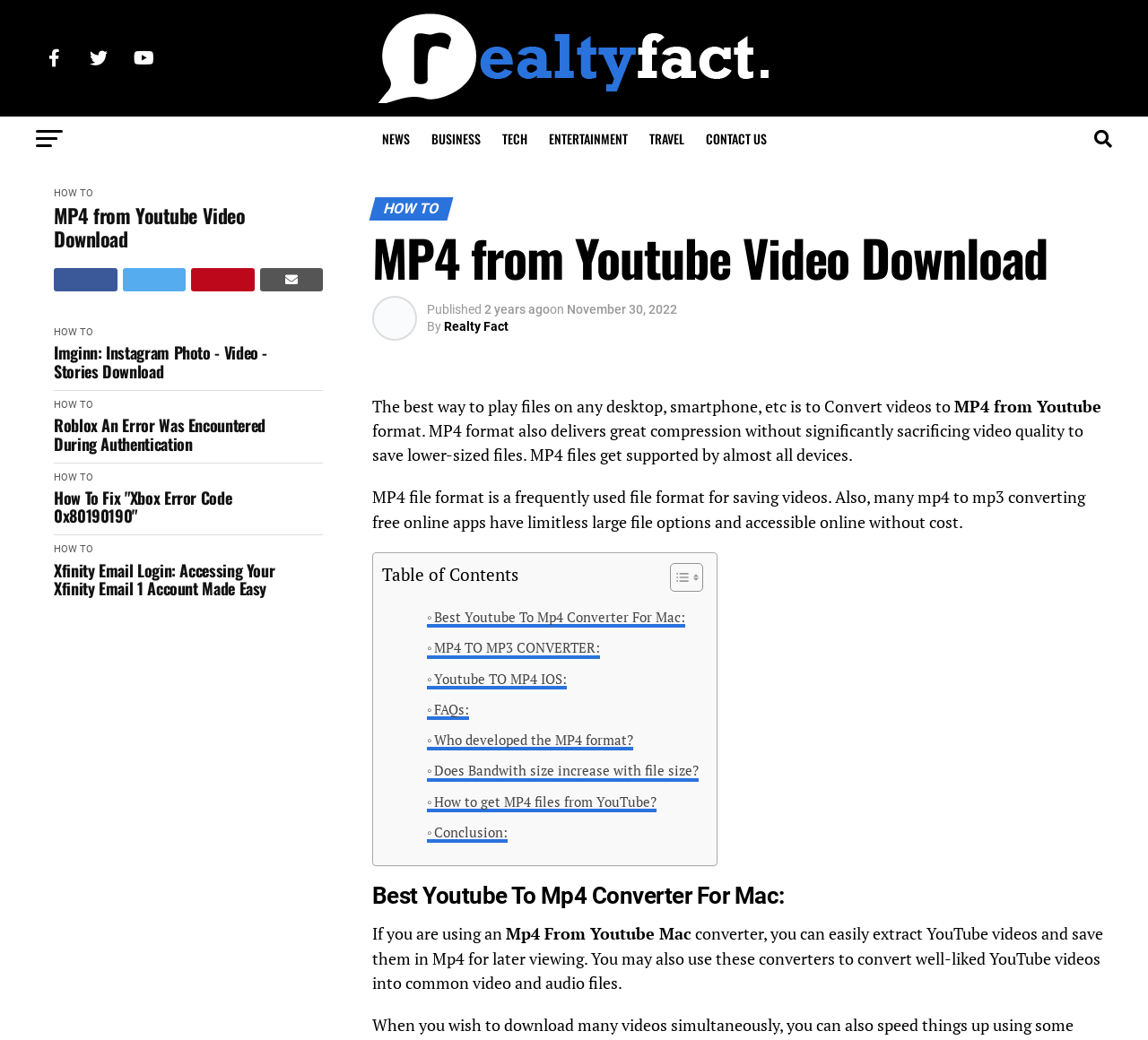What is the name of the website's author?
Refer to the image and provide a one-word or short phrase answer.

Realty Fact